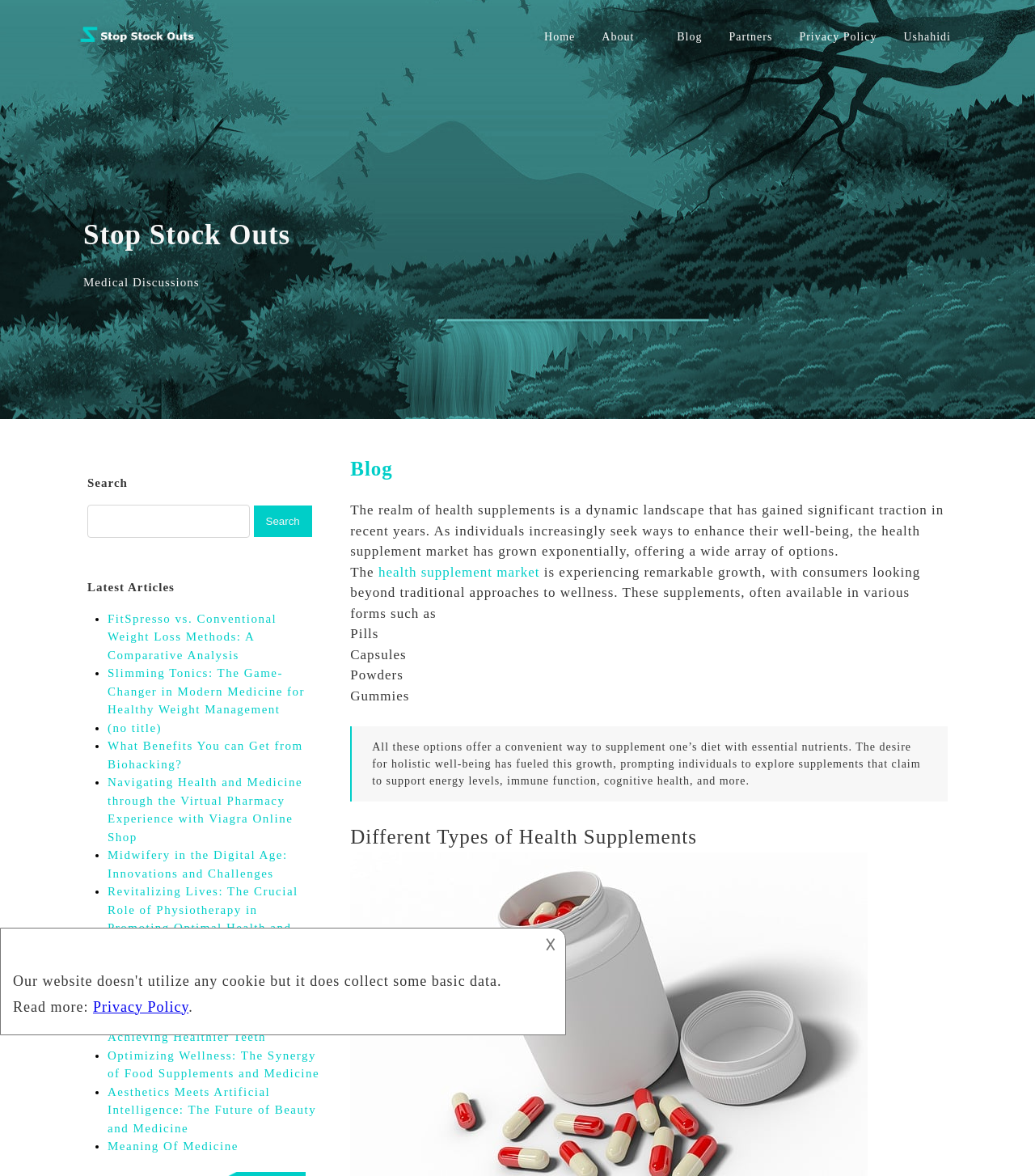Can you specify the bounding box coordinates for the region that should be clicked to fulfill this instruction: "Explore the 'Latest Articles' section".

[0.084, 0.482, 0.311, 0.513]